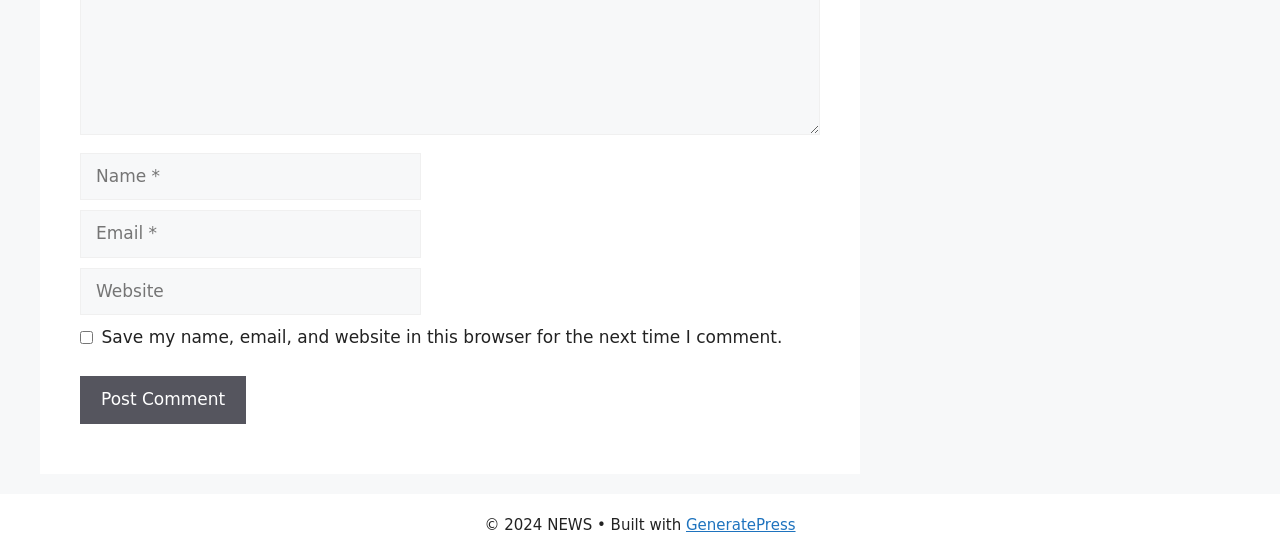Please determine the bounding box of the UI element that matches this description: name="submit" value="Post Comment". The coordinates should be given as (top-left x, top-left y, bottom-right x, bottom-right y), with all values between 0 and 1.

[0.062, 0.676, 0.192, 0.762]